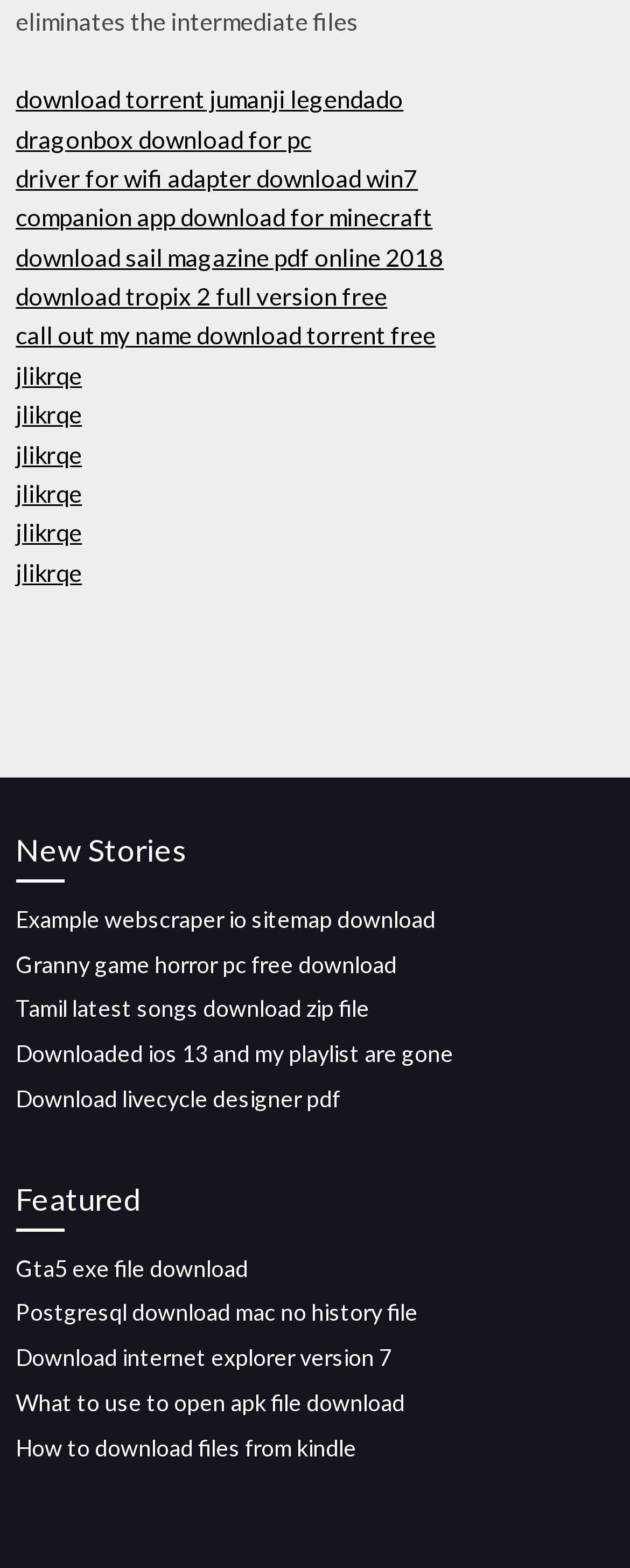What is the first link under 'Featured'?
Please craft a detailed and exhaustive response to the question.

I looked at the links under the 'Featured' heading and found that the first link is 'Gta5 exe file download'.